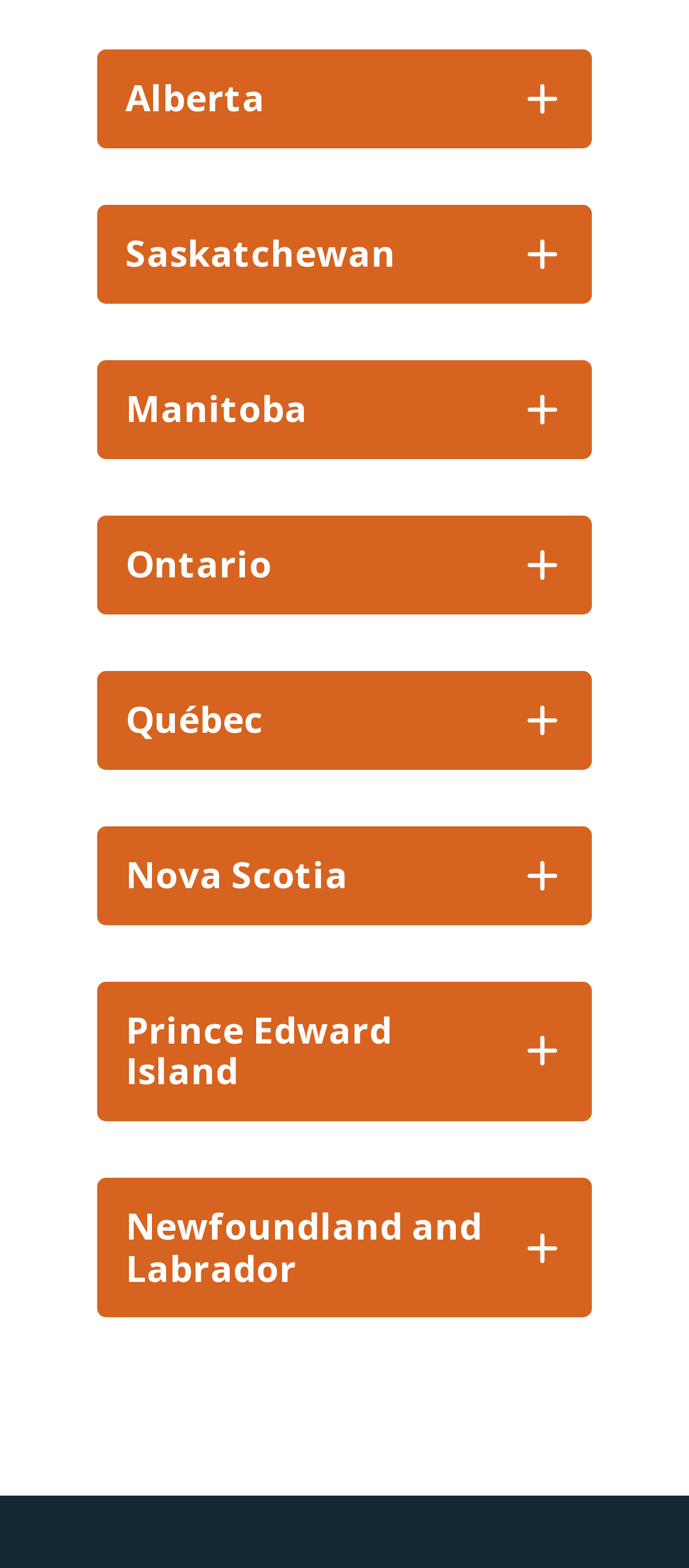Are the provinces listed in alphabetical order?
Refer to the screenshot and deliver a thorough answer to the question presented.

I can examine the labels of the buttons and see that they are in alphabetical order, from Alberta to Prince Edward Island to Québec, and so on. This suggests that the provinces are listed in alphabetical order on the webpage.